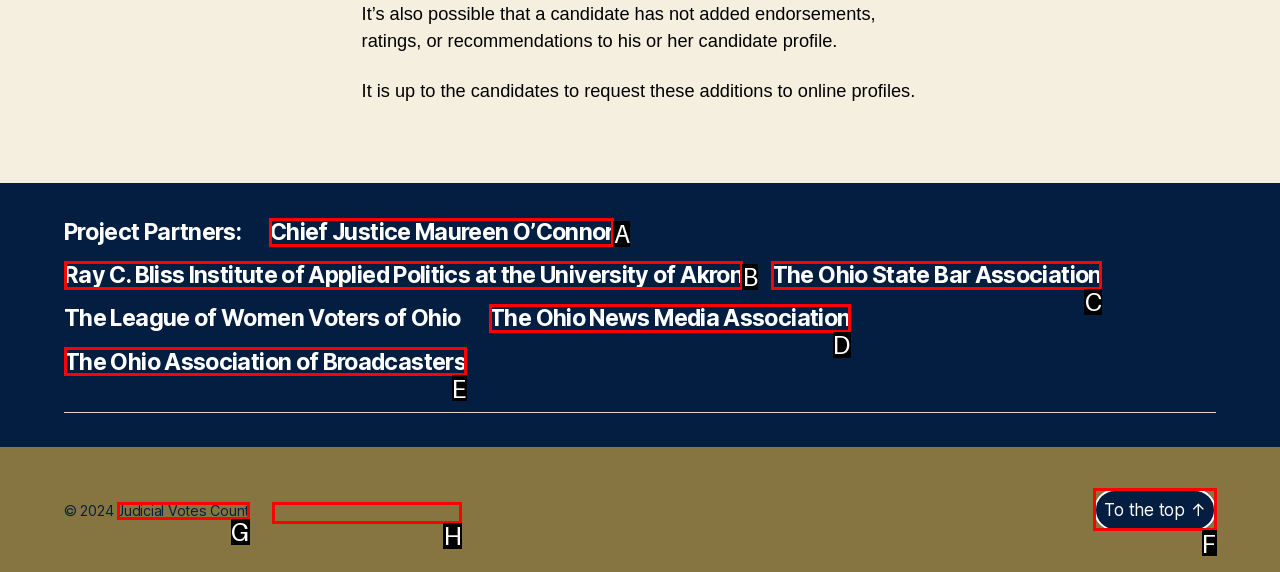Based on the description: Chief Justice Maureen O’Connor, find the HTML element that matches it. Provide your answer as the letter of the chosen option.

A